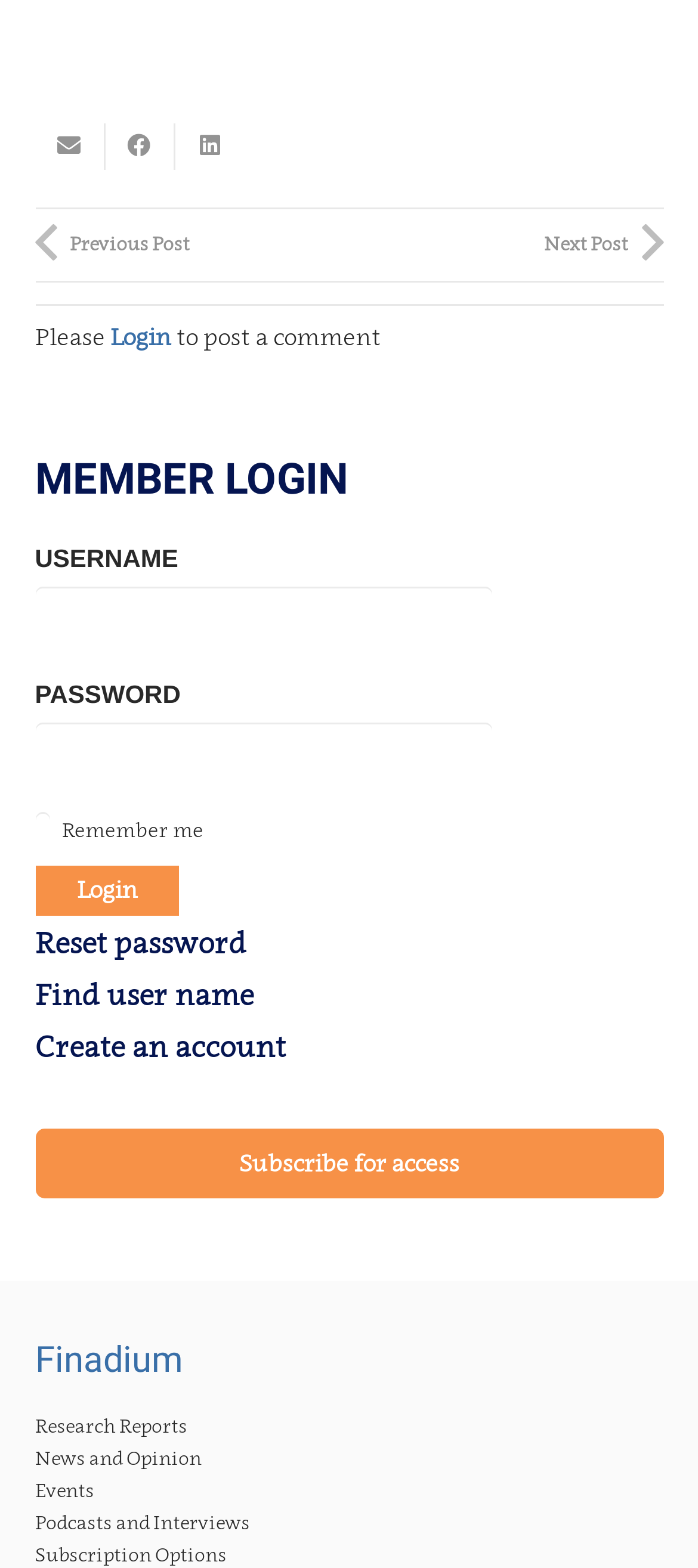Please determine the bounding box coordinates of the element's region to click for the following instruction: "Enter username".

[0.05, 0.374, 0.704, 0.425]